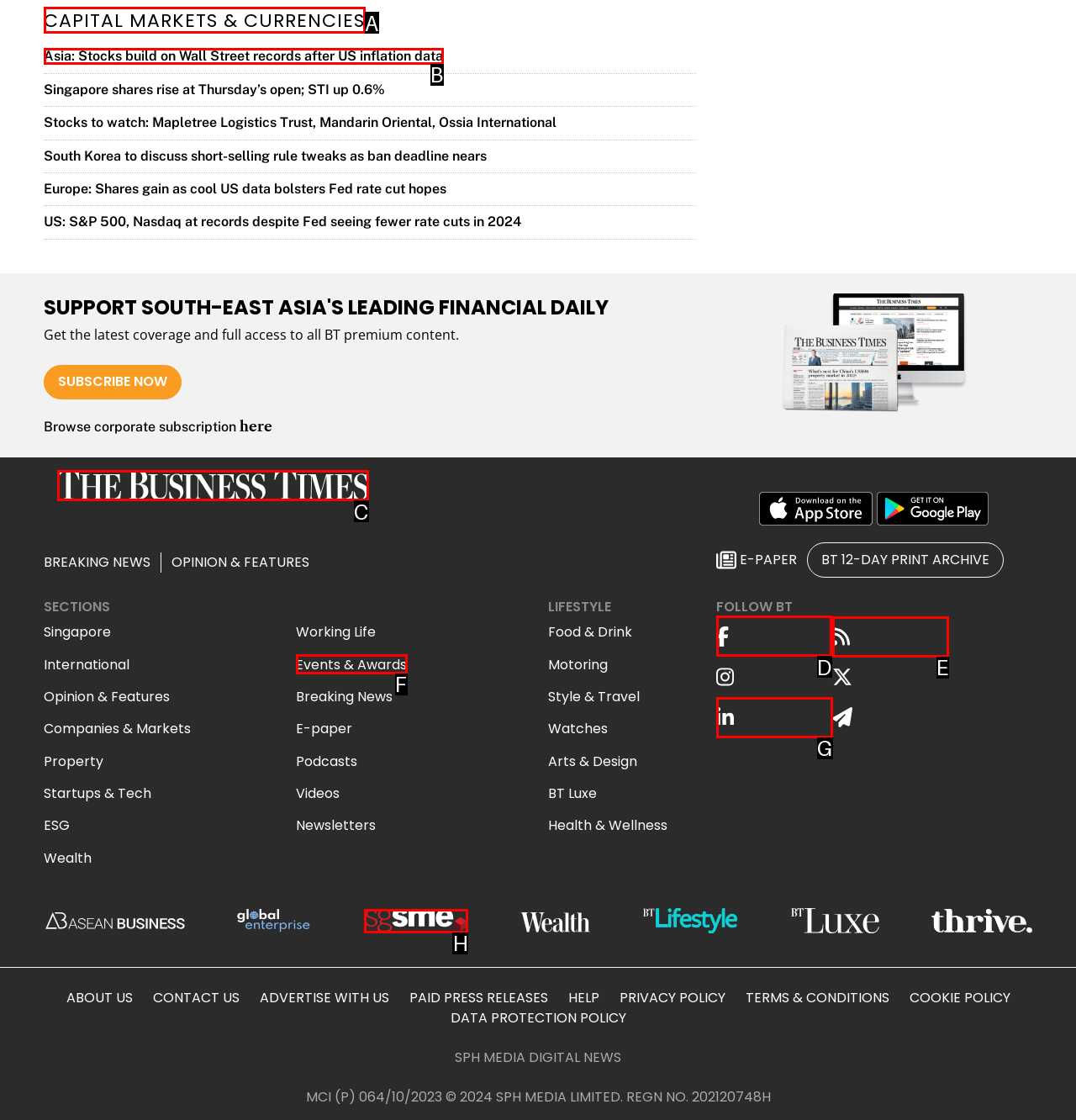Look at the highlighted elements in the screenshot and tell me which letter corresponds to the task: Follow BT on Facebook.

D